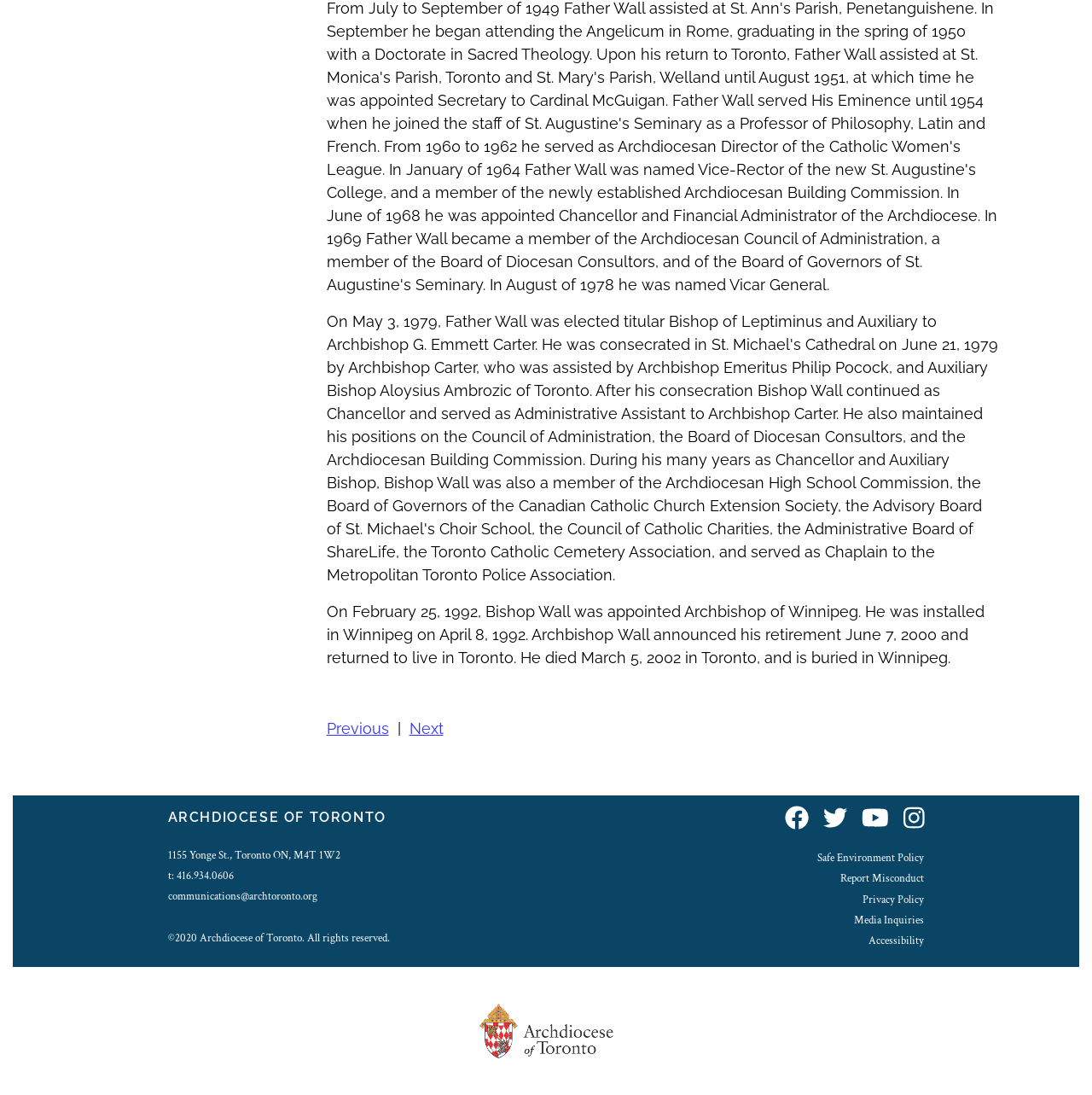What is the date of Archbishop Wall's retirement?
Using the image, elaborate on the answer with as much detail as possible.

I found the answer by reading the text in the StaticText element with ID 343, which describes the biography of Archbishop Wall. The text mentions that he announced his retirement on June 7, 2000.